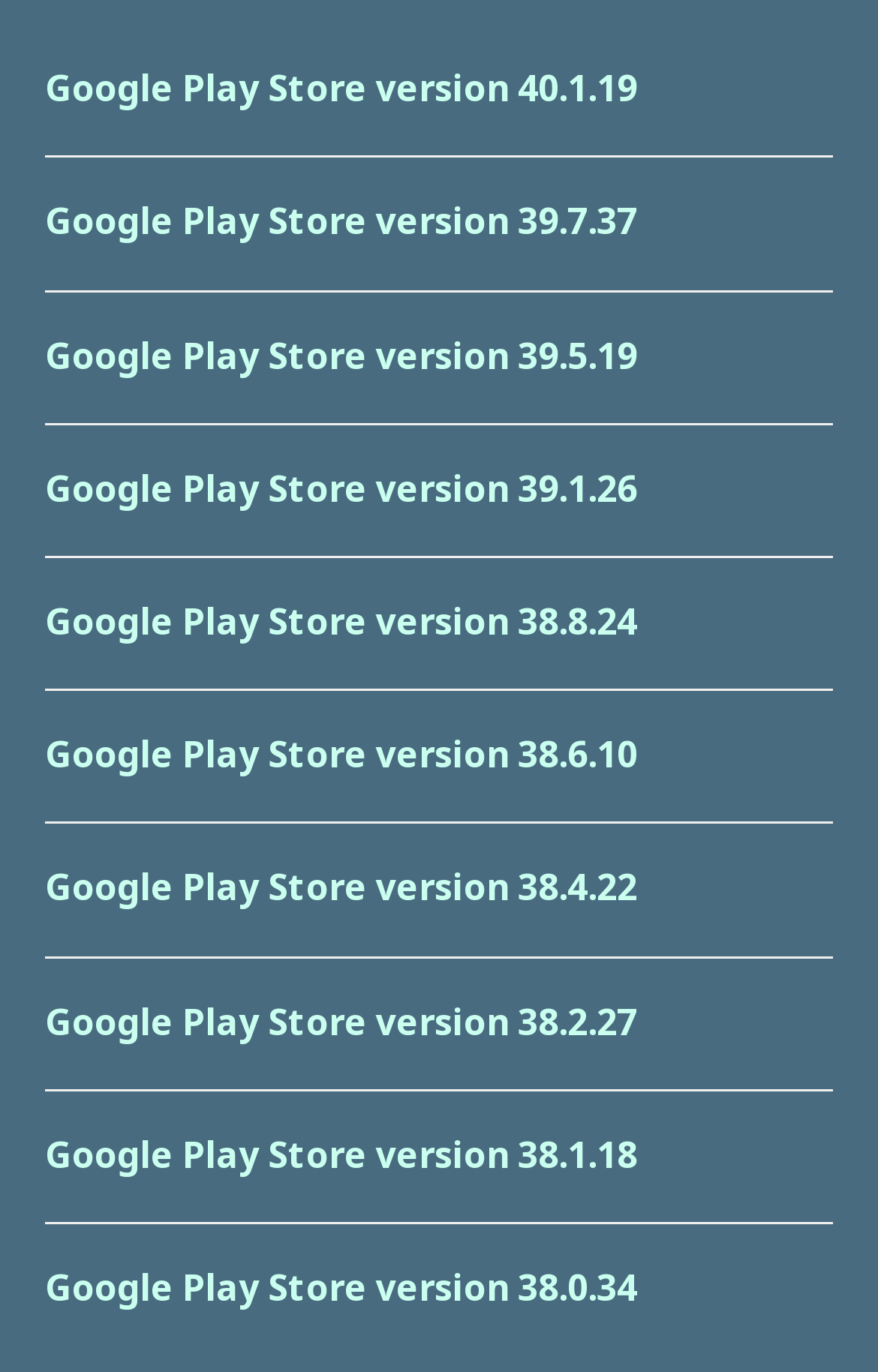Determine the bounding box coordinates for the clickable element required to fulfill the instruction: "download Google Play Store version 39.5.19". Provide the coordinates as four float numbers between 0 and 1, i.e., [left, top, right, bottom].

[0.051, 0.24, 0.726, 0.277]